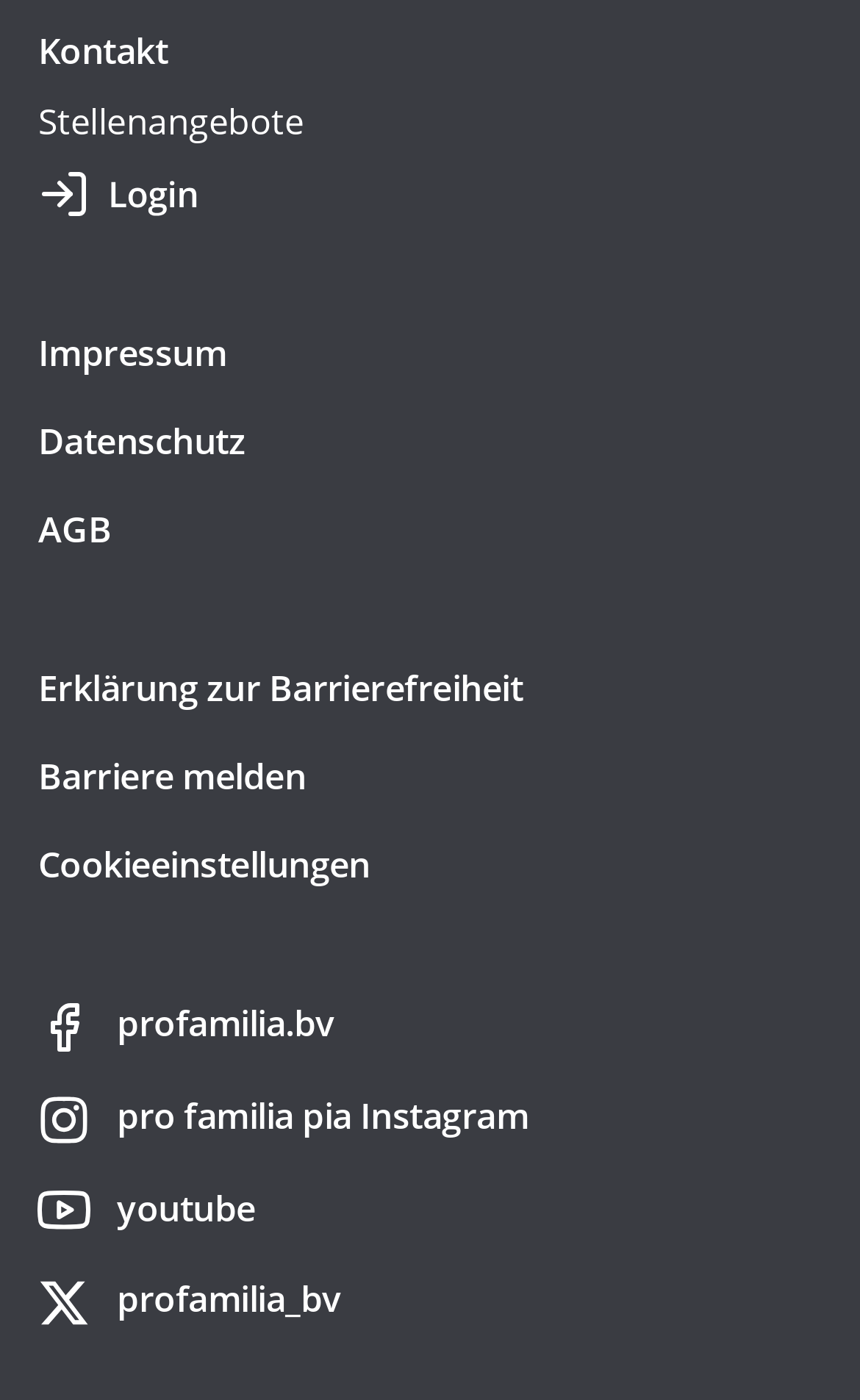Find the bounding box coordinates for the area that must be clicked to perform this action: "Login to the website".

[0.044, 0.105, 0.904, 0.171]